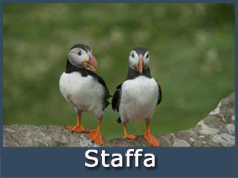What is Staffa famous for?
Provide a detailed answer to the question, using the image to inform your response.

According to the caption, Staffa is famous for Fingal's Cave, a natural wonder formed by volcanic activity, making it a notable attraction on the island.